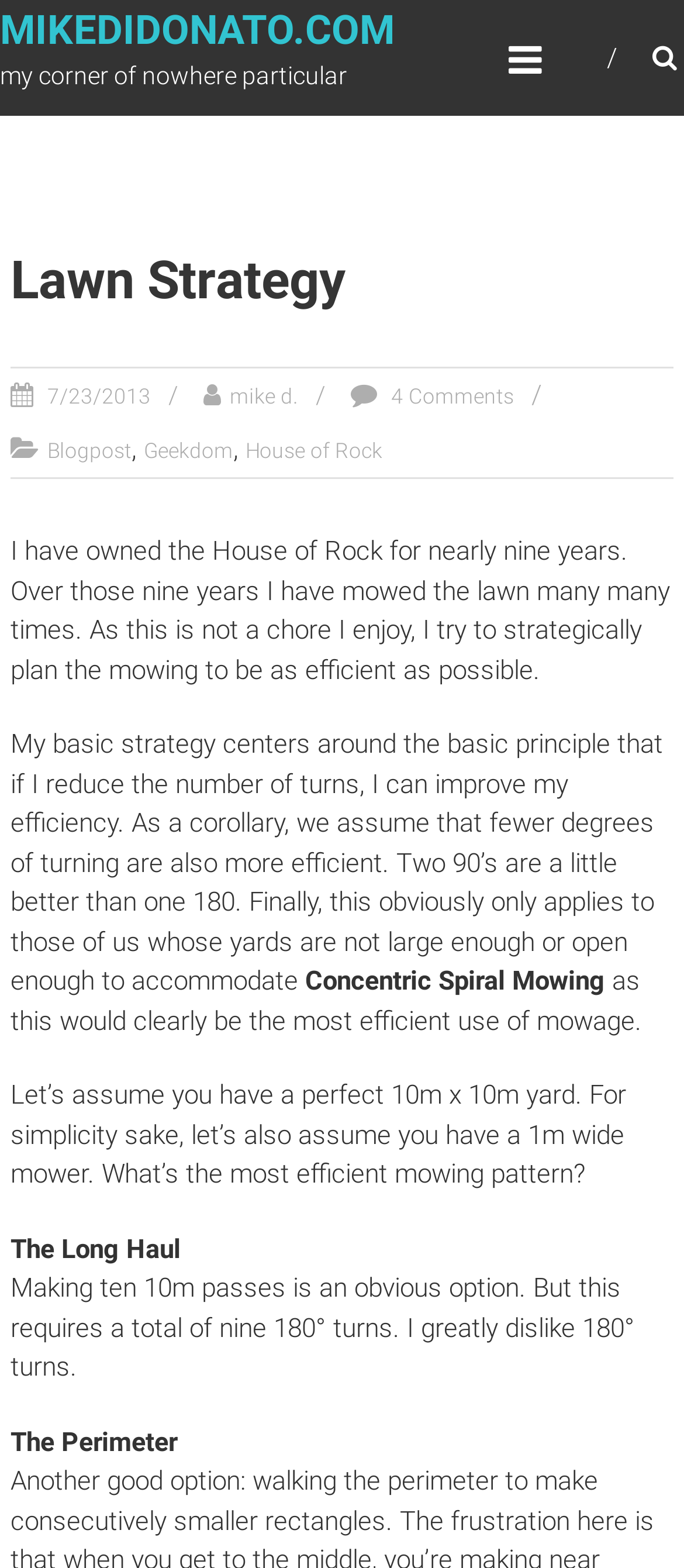Use a single word or phrase to answer the following:
What is the name of the author's house?

House of Rock